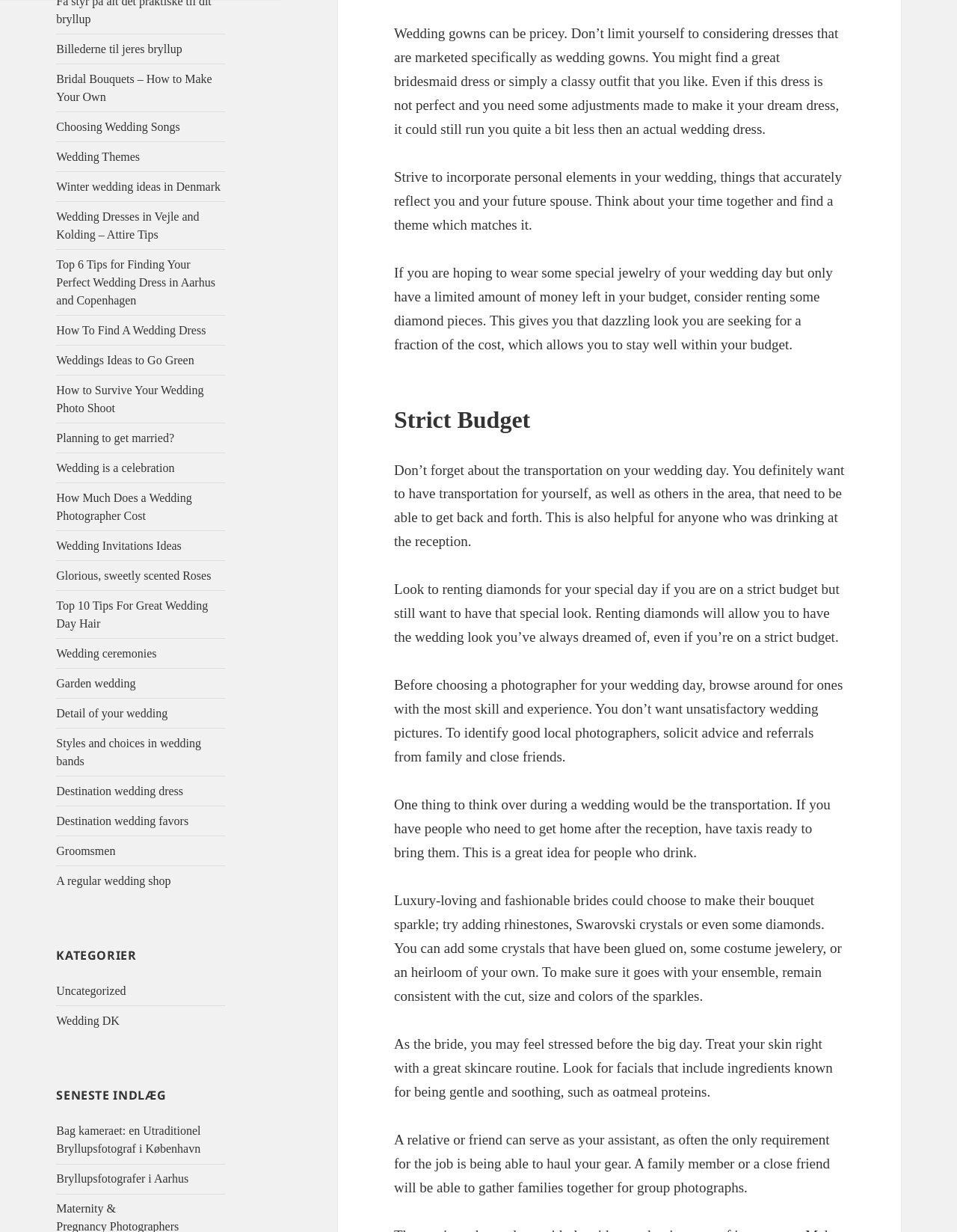Could you find the bounding box coordinates of the clickable area to complete this instruction: "View 'SENESTE INDLÆG'"?

[0.059, 0.882, 0.235, 0.896]